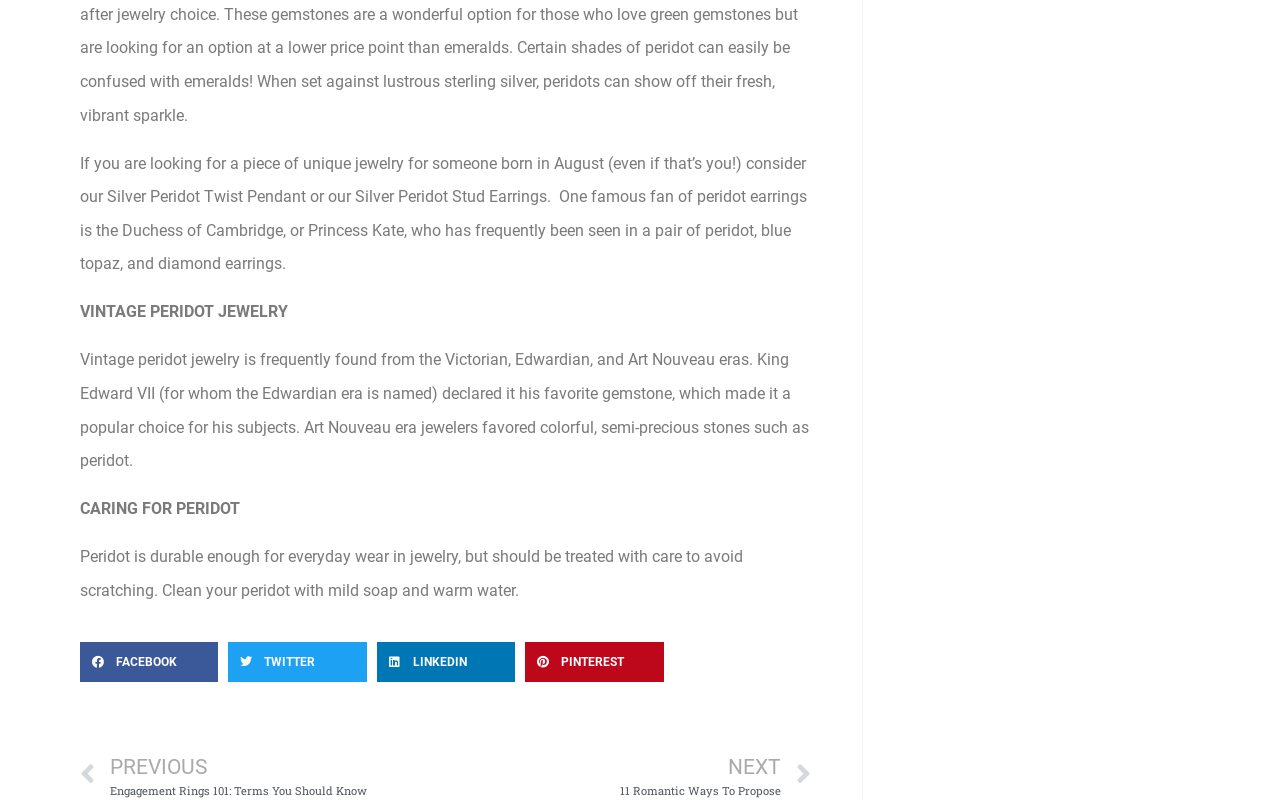What eras is vintage peridot jewelry frequently found from?
Provide a one-word or short-phrase answer based on the image.

Victorian, Edwardian, and Art Nouveau